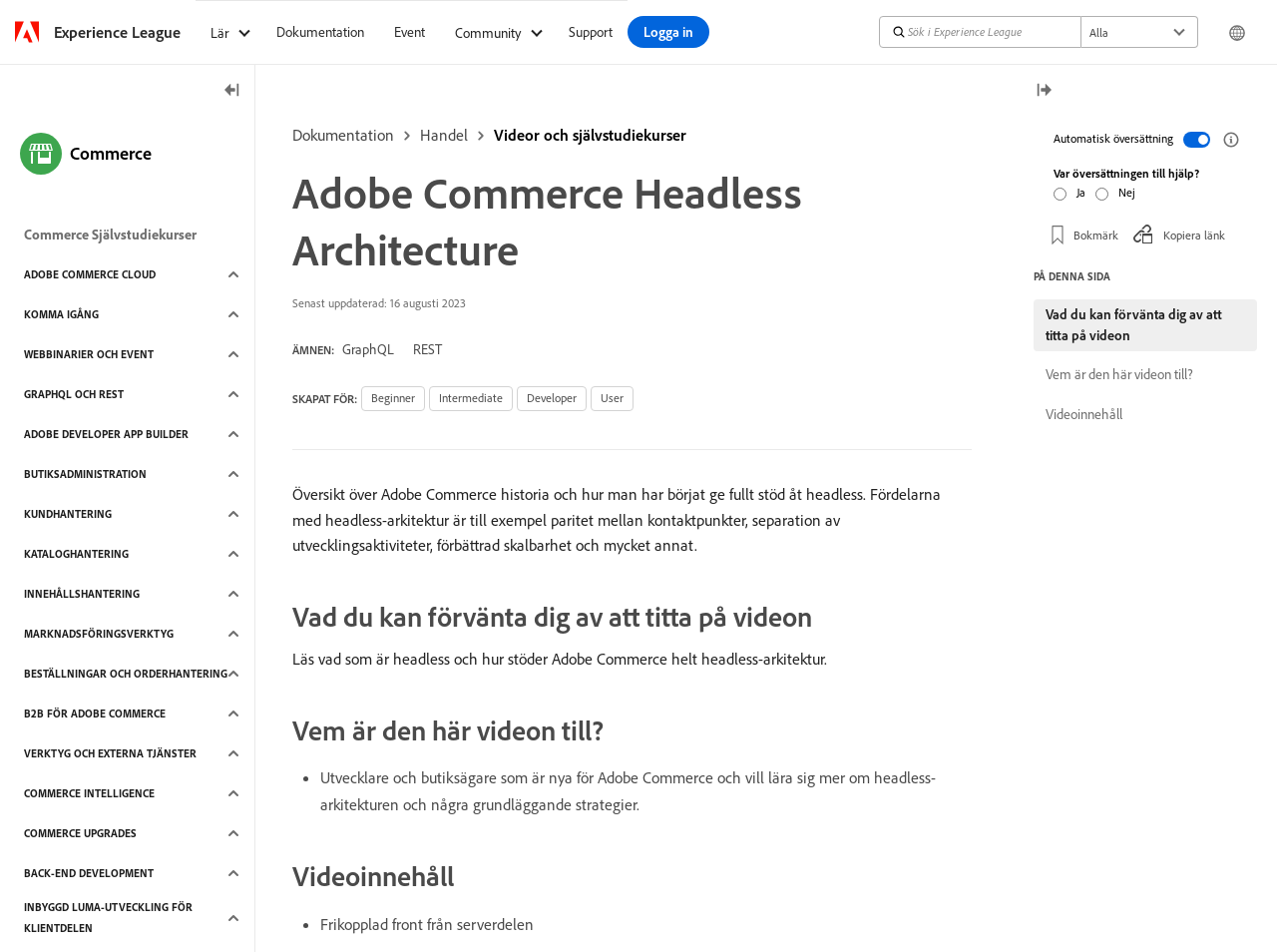Identify the bounding box for the element characterized by the following description: "Commerce Upgrades".

[0.009, 0.858, 0.19, 0.892]